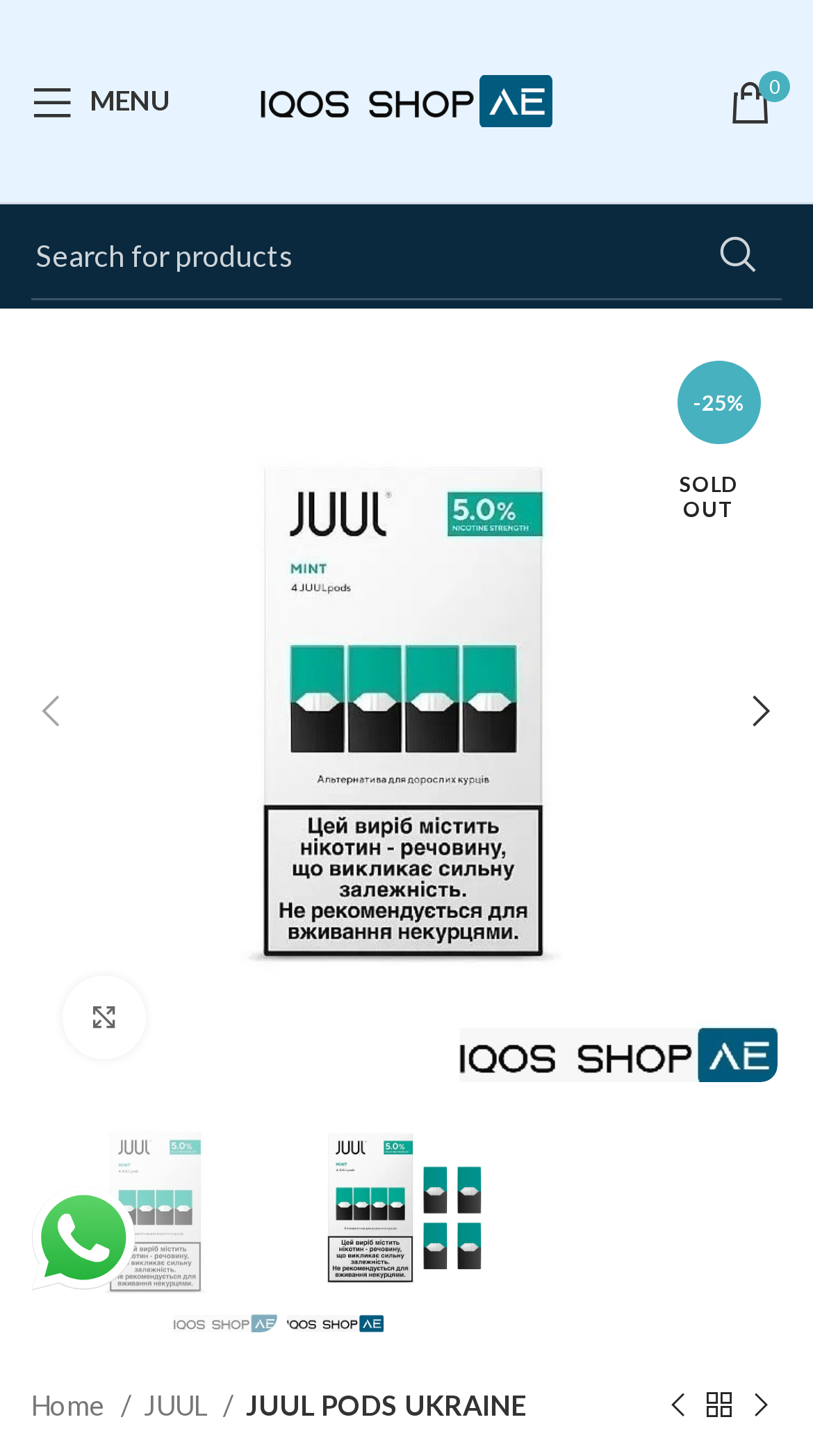Please determine the bounding box coordinates of the element to click on in order to accomplish the following task: "Go to Home page". Ensure the coordinates are four float numbers ranging from 0 to 1, i.e., [left, top, right, bottom].

[0.038, 0.951, 0.162, 0.981]